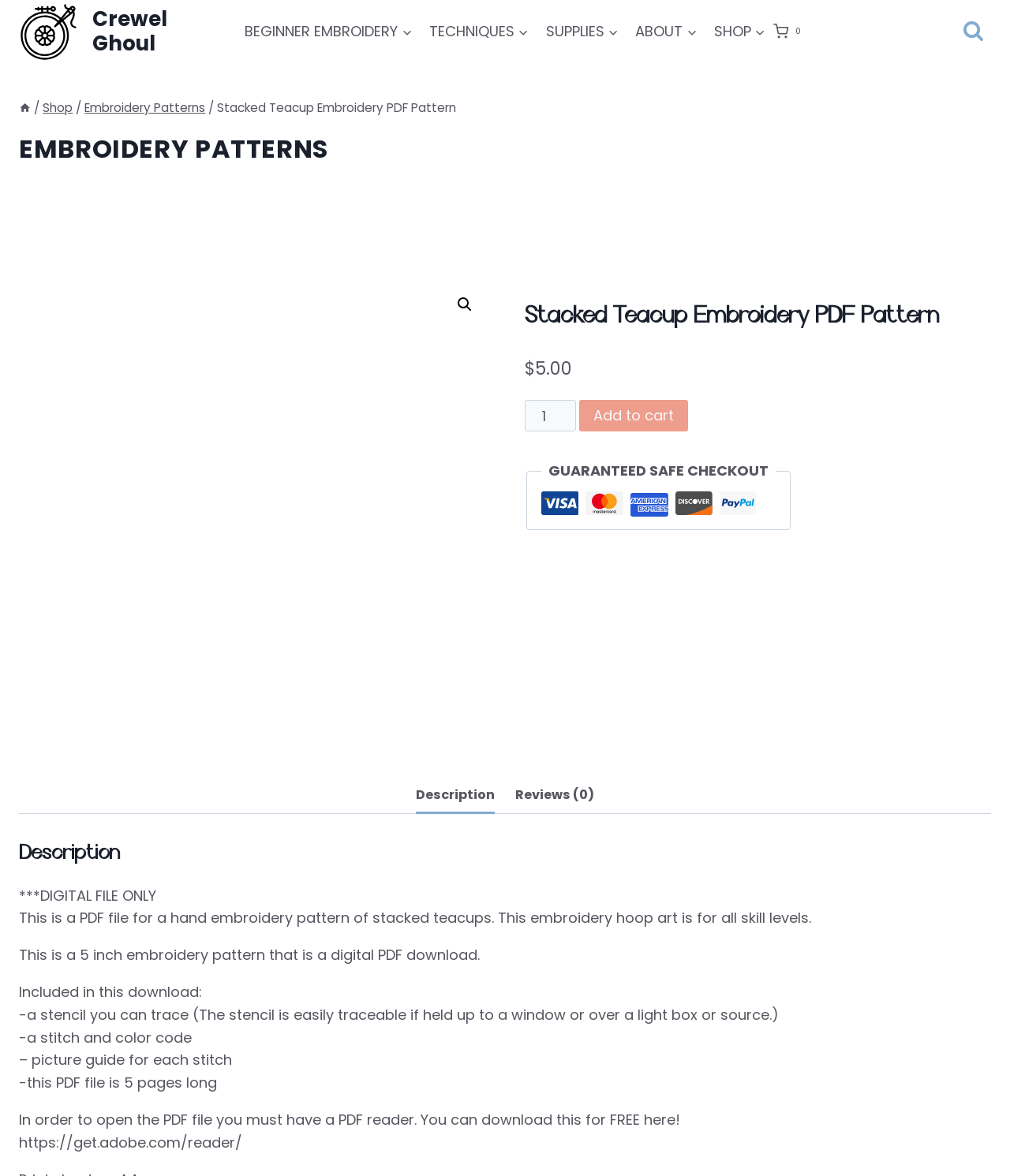Give a detailed account of the webpage, highlighting key information.

This webpage is about a stacked teacup embroidery PDF pattern. At the top left, there is a logo of "Crewel Ghoul" with a link to the website's homepage. Next to it, there is a primary navigation menu with links to "BEGINNER EMBROIDERY", "TECHNIQUES", "SUPPLIES", "ABOUT", and "SHOP". On the top right, there is a shopping cart icon with a link to view the cart.

Below the navigation menu, there is a breadcrumbs navigation section showing the current page's location, which is "Home > Shop > Embroidery Patterns > Stacked Teacup Embroidery PDF Pattern". 

On the left side, there is a section with a link to "EMBROIDERY PATTERNS" and a search icon. Below it, there is a large image of the stacked teacup embroidery pattern.

On the right side, there is a section with the product details. The product title "Stacked Teacup Embroidery PDF Pattern" is displayed prominently, followed by the price "$5.00". There is a quantity selector and an "Add to cart" button. Below it, there is a section highlighting the guaranteed safe checkout with icons of various payment methods.

Underneath, there is a tab list with two tabs: "Description" and "Reviews (0)". The "Description" tab is not selected by default, but it contains a detailed description of the product, including the fact that it's a digital file only, suitable for all skill levels, and includes a stencil, stitch and color code, and a picture guide for each stitch. The description also mentions that the PDF file is 5 pages long and provides a link to download a free PDF reader.

At the bottom right, there is a "Scroll to top" button.